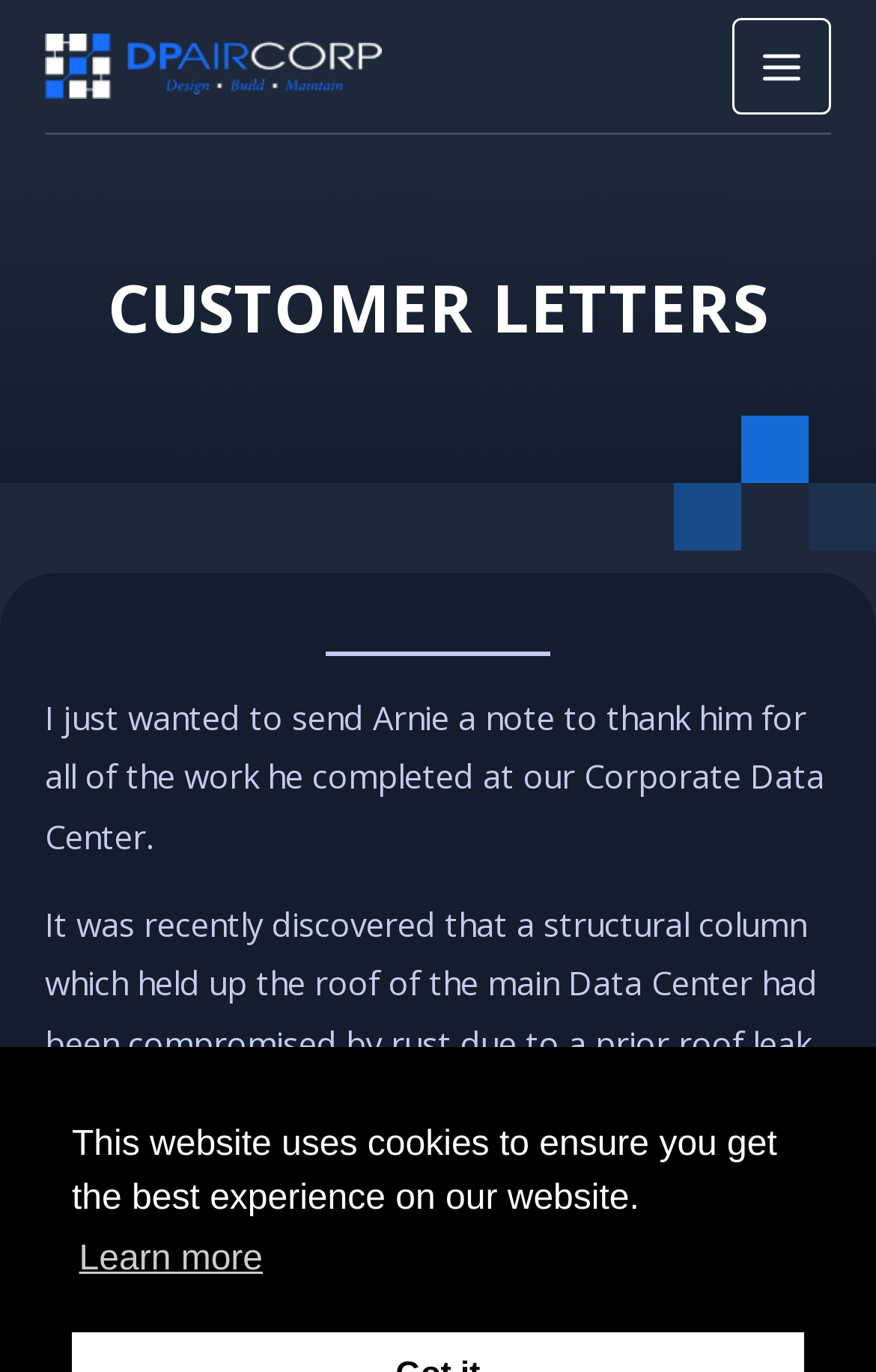What is the orientation of the separator?
Based on the image, please offer an in-depth response to the question.

The separator is located below the main heading 'CUSTOMER LETTERS', and its orientation is horizontal, indicating that it is used to separate the heading from the rest of the content.